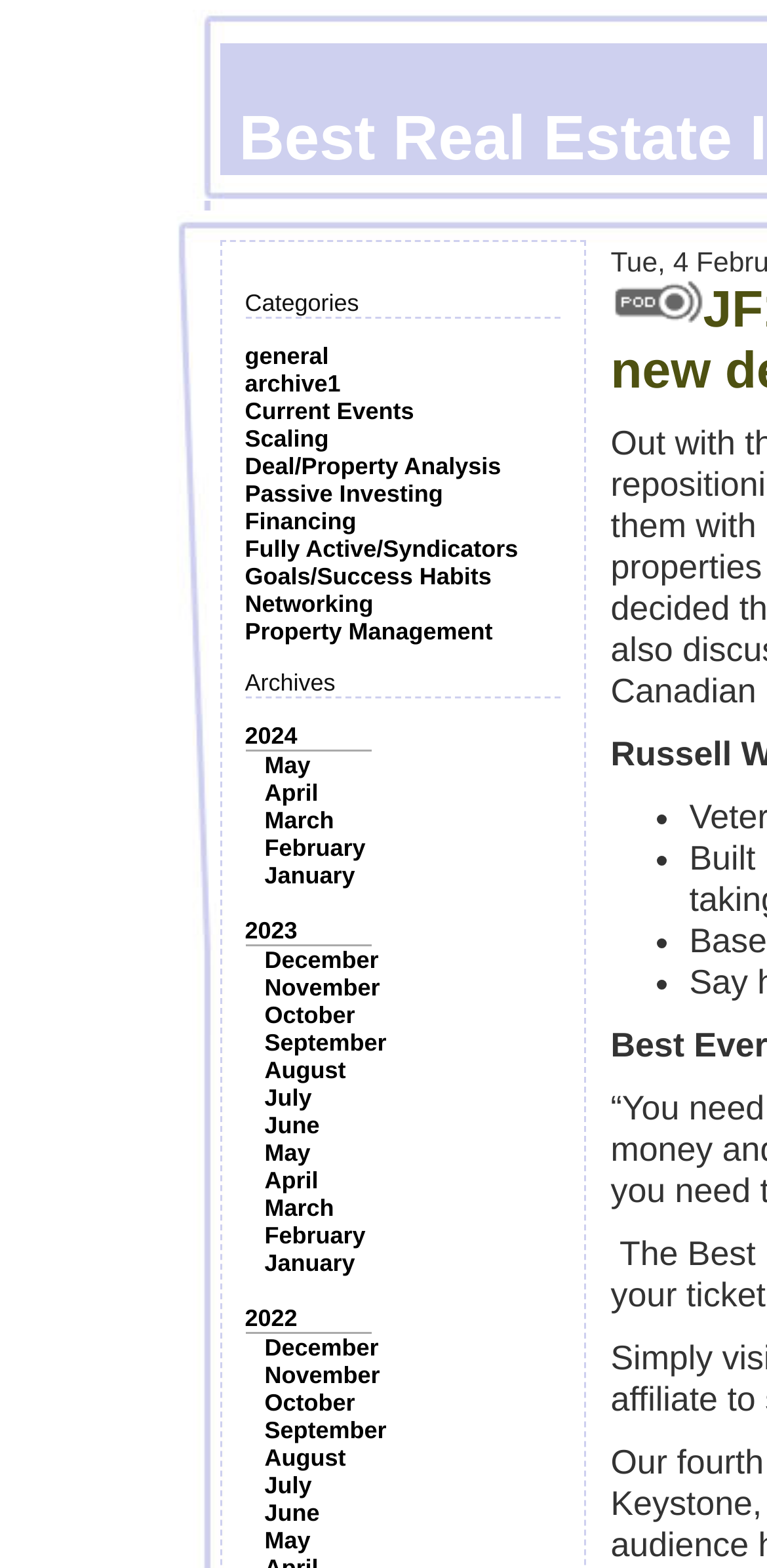Determine the bounding box coordinates for the UI element described. Format the coordinates as (top-left x, top-left y, bottom-right x, bottom-right y) and ensure all values are between 0 and 1. Element description: September

[0.345, 0.656, 0.504, 0.674]